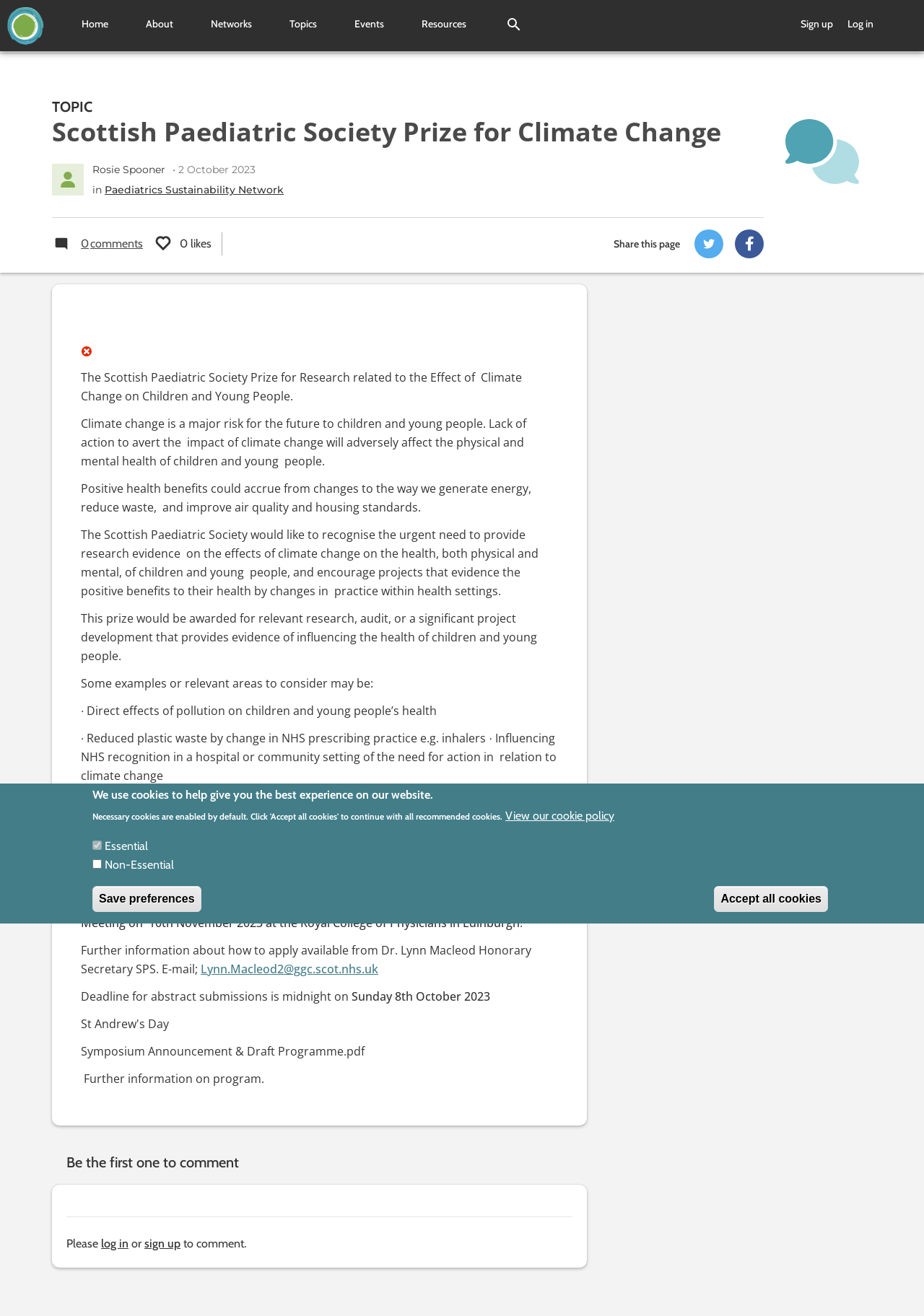Answer the following query with a single word or phrase:
What is the purpose of the prize?

To recognise research on climate change's effect on children